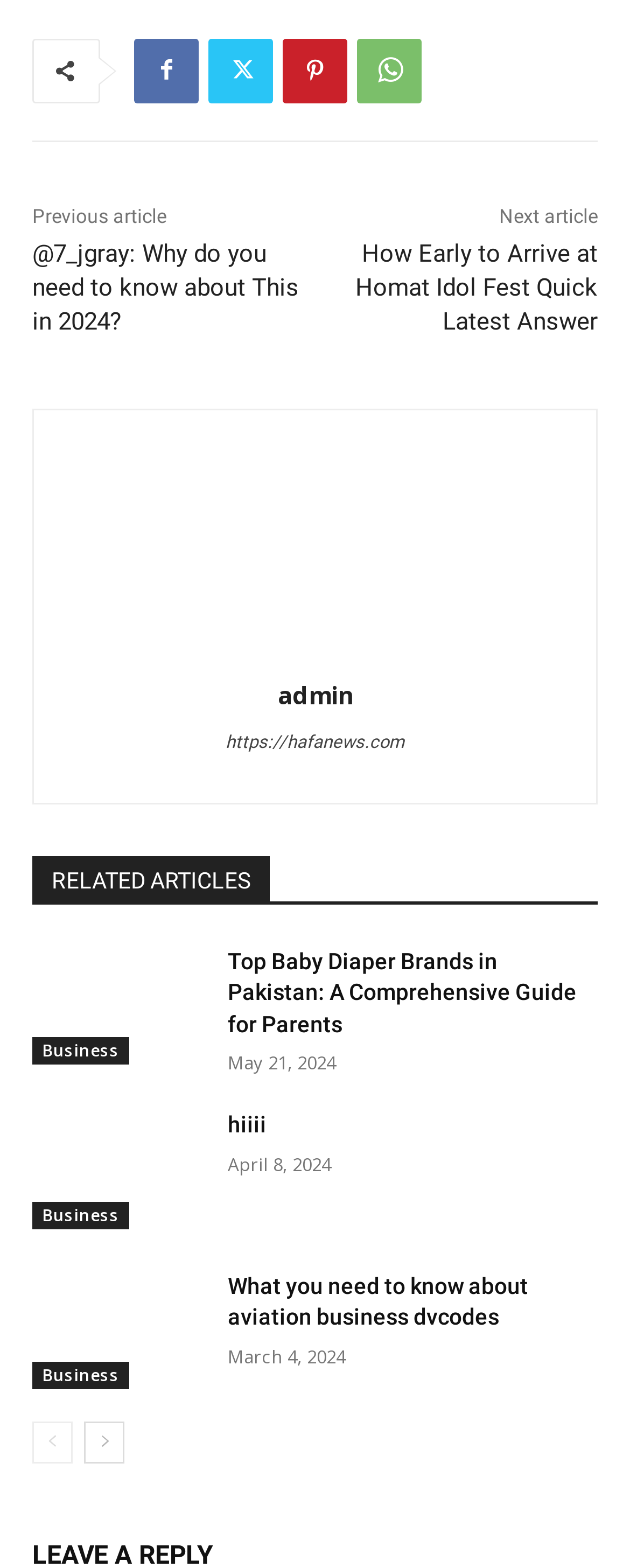Determine the bounding box coordinates (top-left x, top-left y, bottom-right x, bottom-right y) of the UI element described in the following text: title="hiiii"

[0.051, 0.708, 0.321, 0.784]